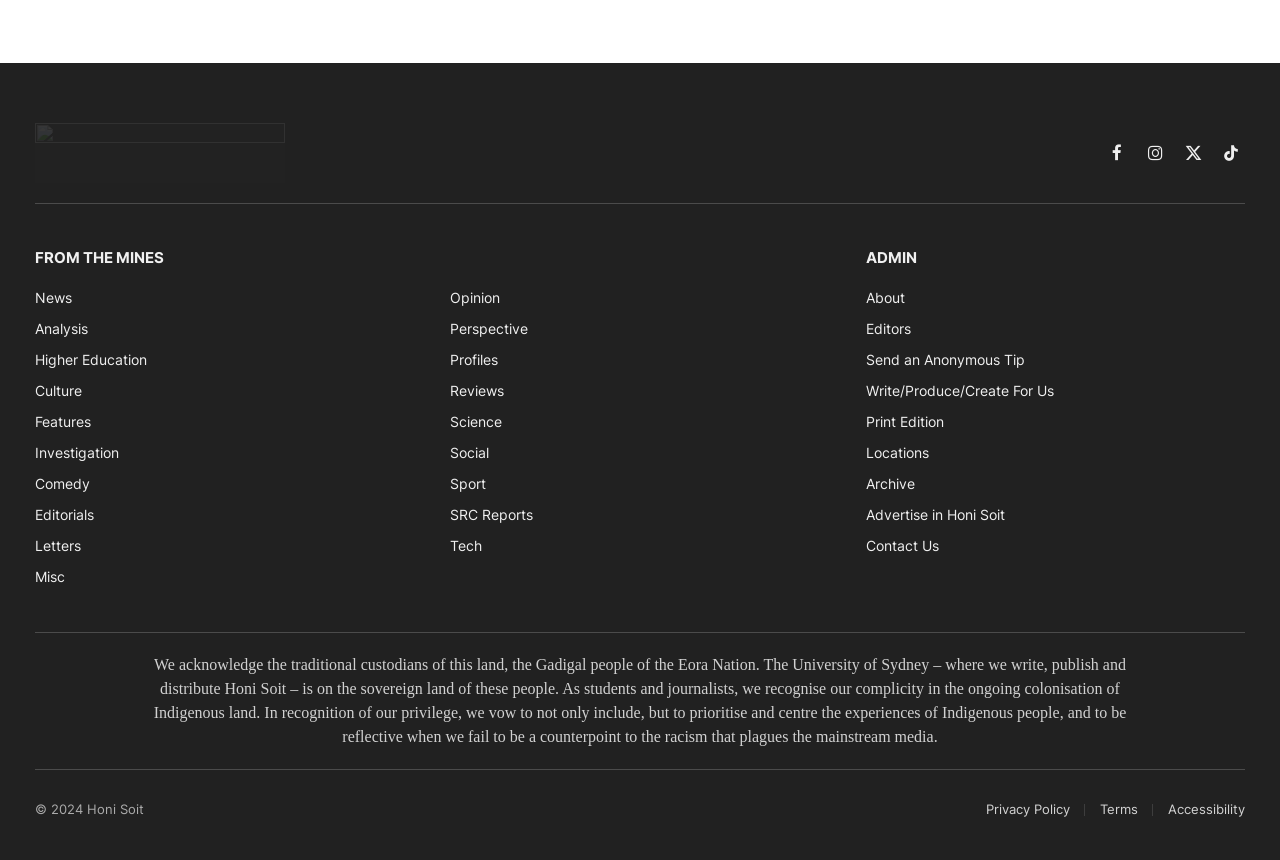Using the description "Advertise in Honi Soit", locate and provide the bounding box of the UI element.

[0.676, 0.588, 0.785, 0.608]